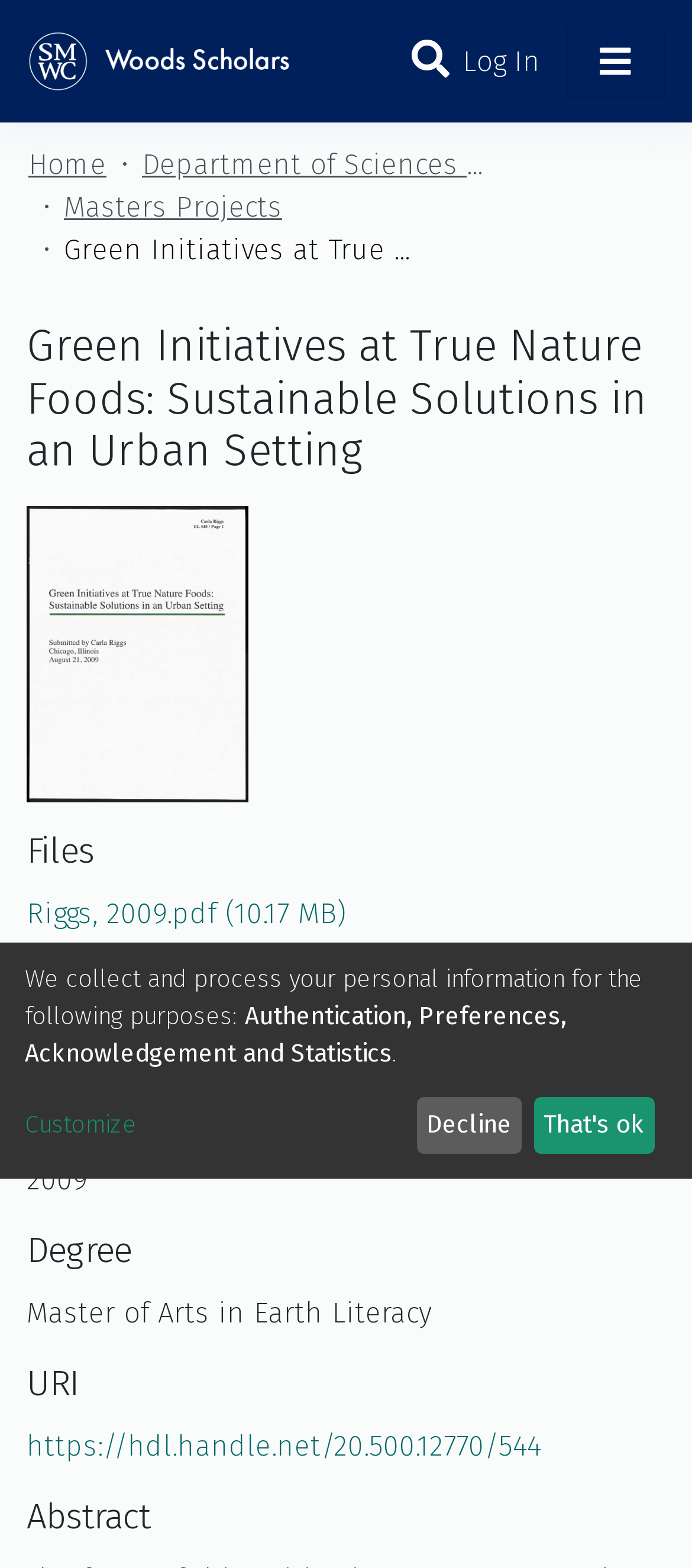Locate the bounding box coordinates of the clickable area to execute the instruction: "View Communities & Collections". Provide the coordinates as four float numbers between 0 and 1, represented as [left, top, right, bottom].

[0.049, 0.078, 0.951, 0.123]